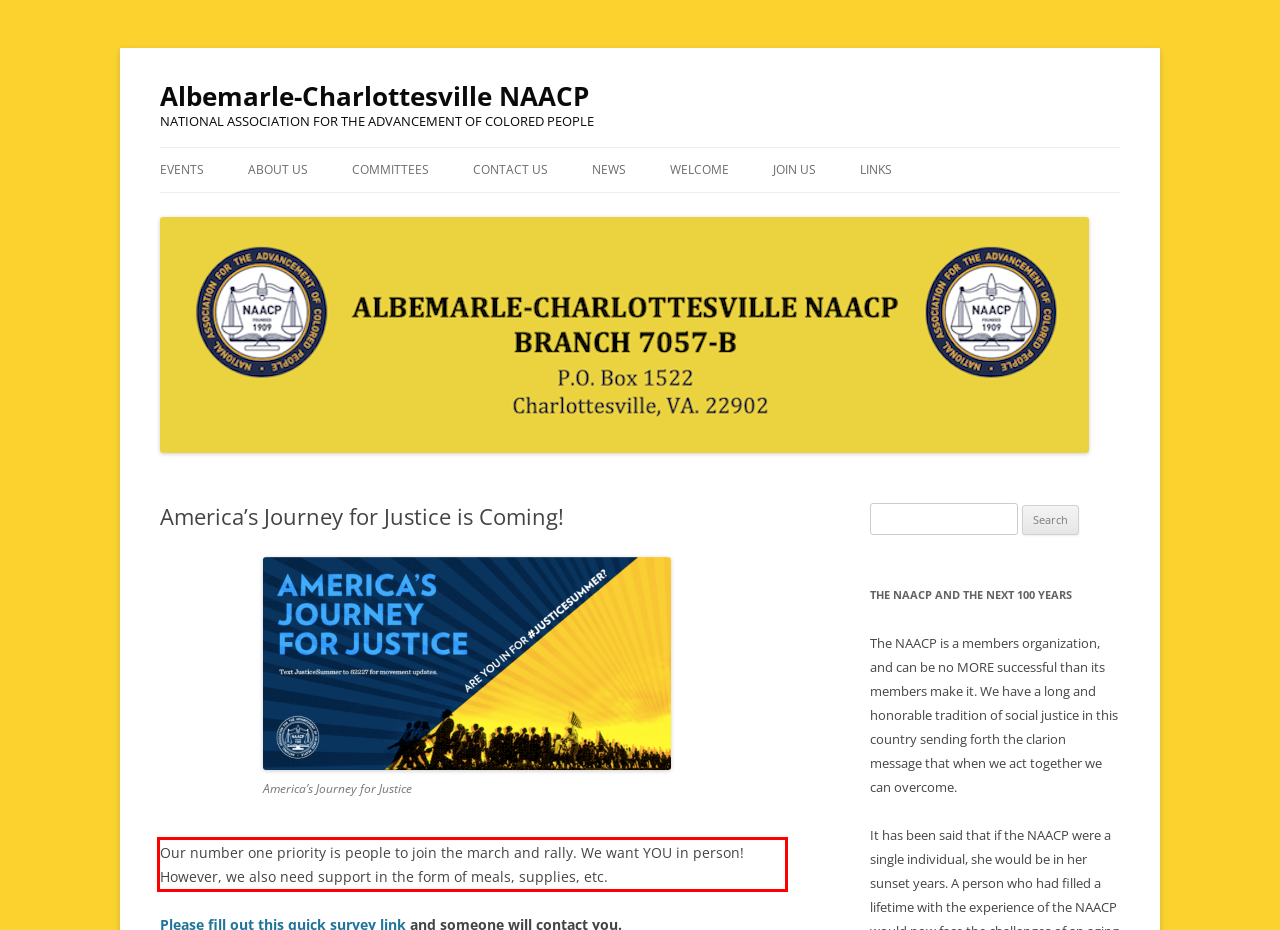Identify and transcribe the text content enclosed by the red bounding box in the given screenshot.

Our number one priority is people to join the march and rally. We want YOU in person! However, we also need support in the form of meals, supplies, etc.